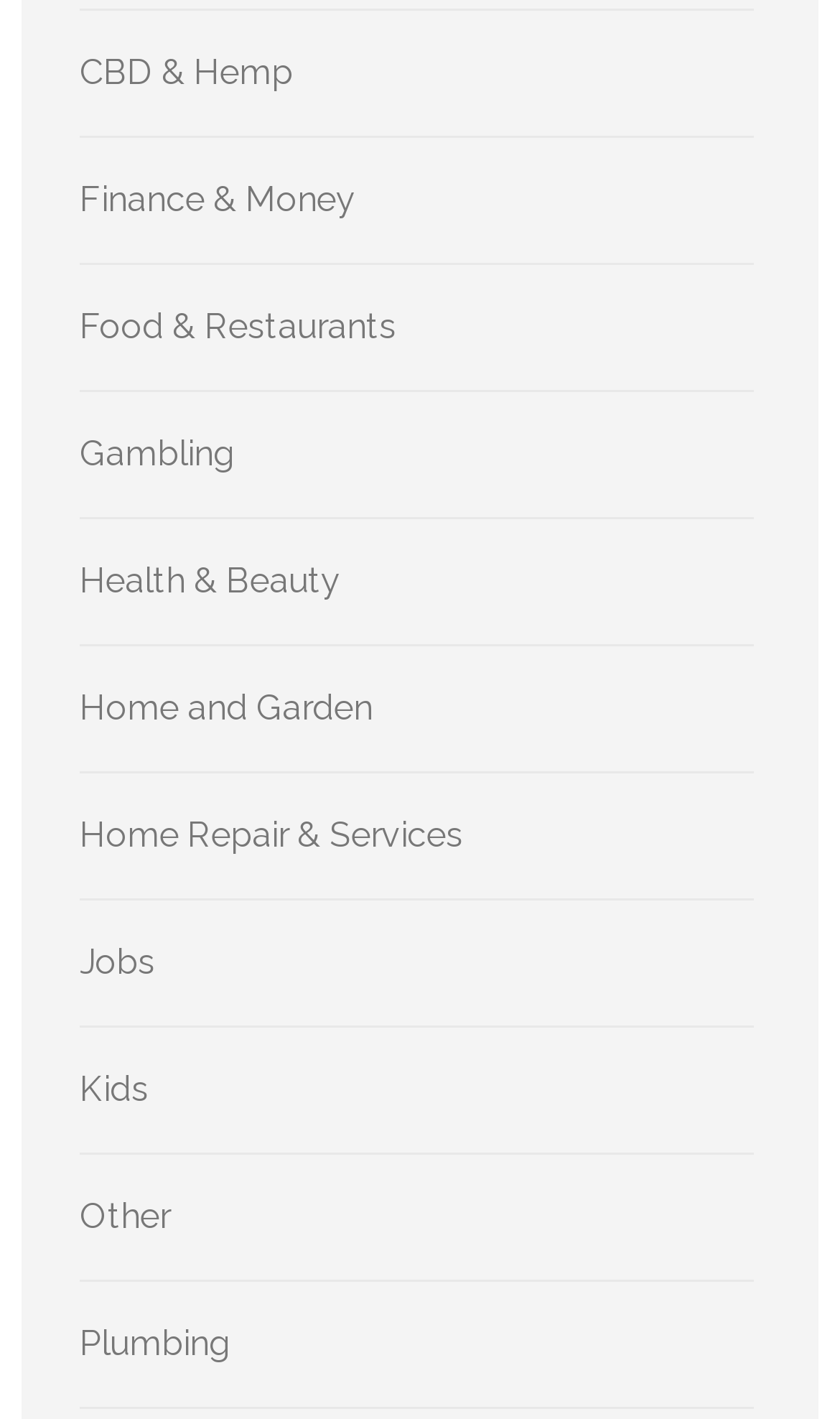Indicate the bounding box coordinates of the element that must be clicked to execute the instruction: "Explore Finance & Money". The coordinates should be given as four float numbers between 0 and 1, i.e., [left, top, right, bottom].

[0.095, 0.127, 0.423, 0.155]